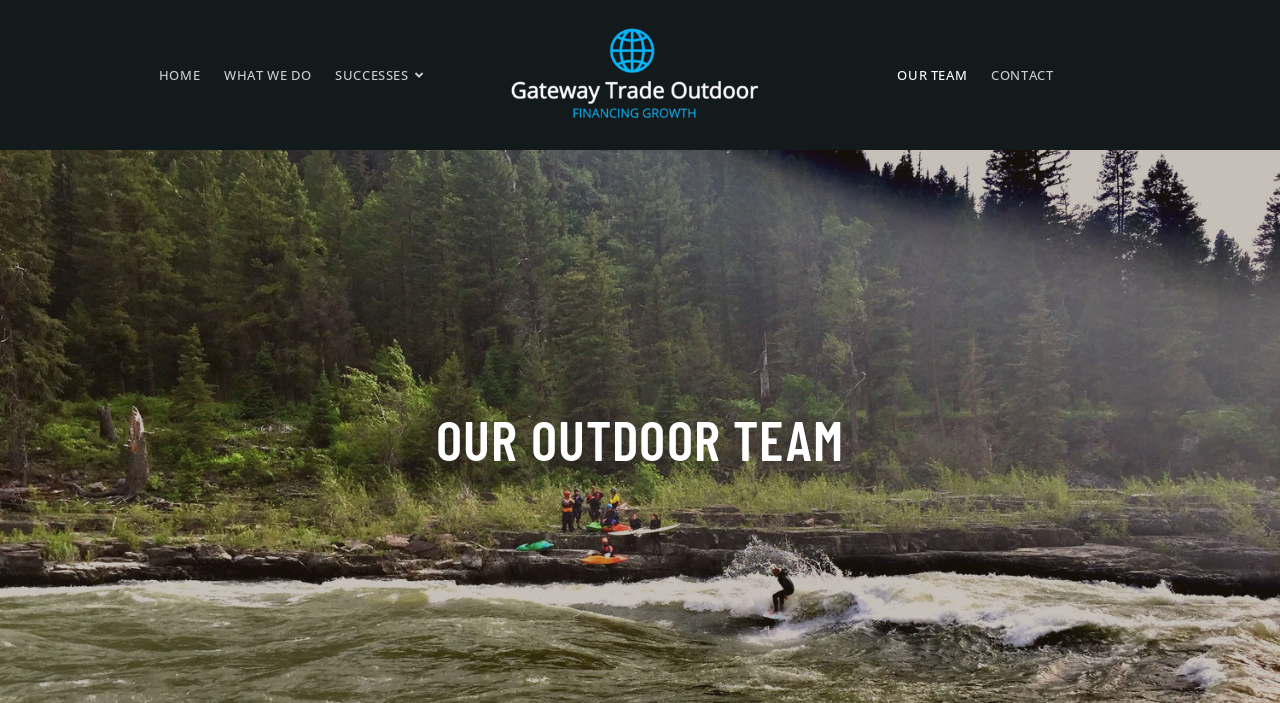Identify the bounding box of the UI element described as follows: "alt="Gateway Trade Outdoor logo"". Provide the coordinates as four float numbers in the range of 0 to 1 [left, top, right, bottom].

[0.388, 0.089, 0.603, 0.12]